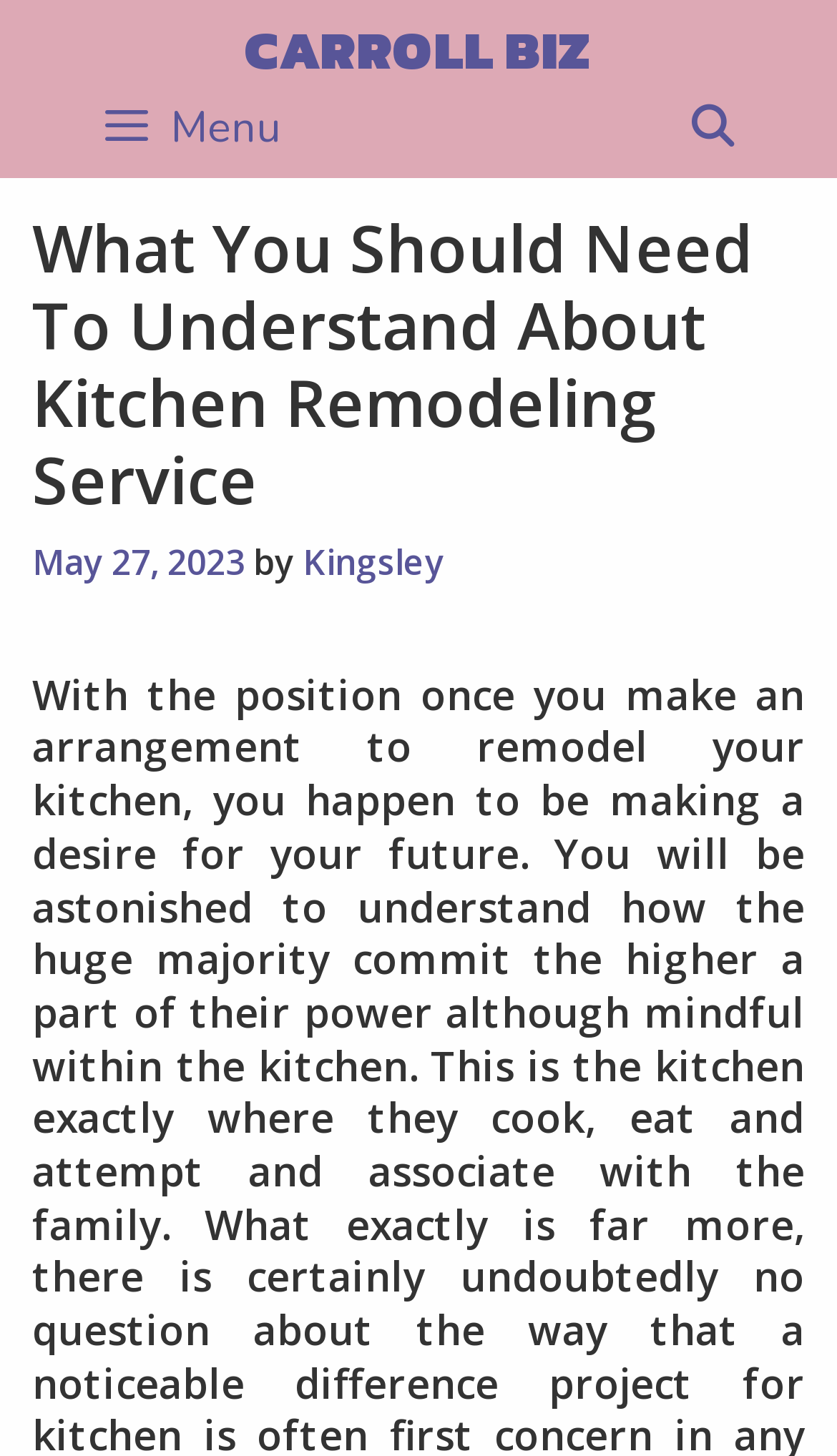Extract the text of the main heading from the webpage.

What You Should Need To Understand About Kitchen Remodeling Service